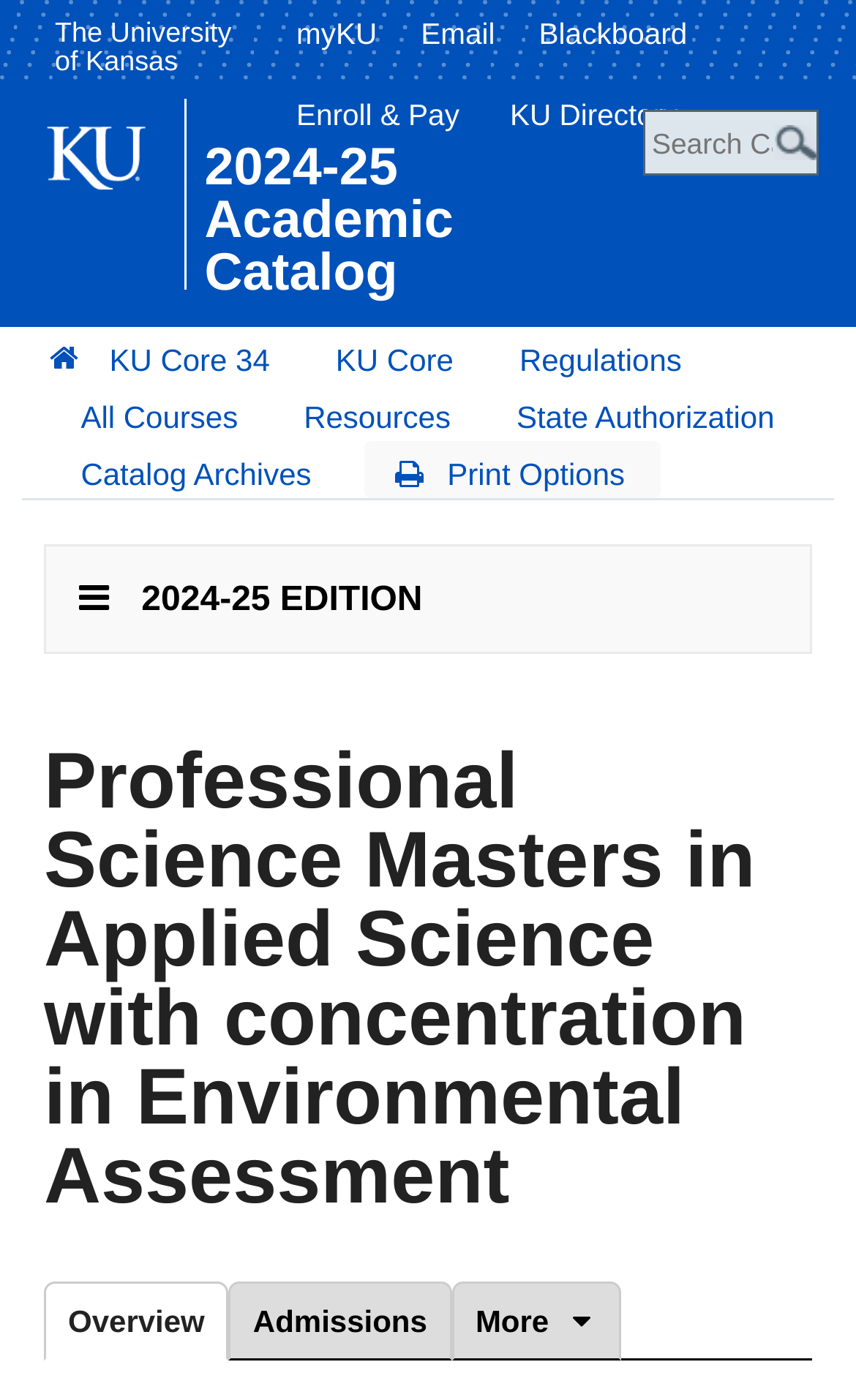Summarize the webpage with intricate details.

The webpage is about the Professional Science Masters in Applied Science with a concentration in Environmental Assessment at the University of Kansas Academic Catalog. 

At the top left, there is a link to "The University of Kansas" accompanied by an image of the university's logo. Next to it, there is a navigation menu labeled "Quick" with links to various university resources such as "myKU", "Email", "Blackboard", "Enroll & Pay", and "KU Directory". 

Below the navigation menu, there is a heading that reads "2024-25 Academic Catalog" with a link to the catalog. On the right side of the heading, there is a search box with a label "Search catalog" and a "Submit search" button.

Underneath the search box, there is a secondary navigation menu with links to various academic resources such as "KU Core 34", "KU Core", "Regulations", "All Courses", "Resources", "State Authorization", and "Catalog Archives". There is also a "Print Options" button.

On the left side of the page, there is a button labeled "2024-25 EDITION" that expands to reveal the main content of the page. The main content is headed by "Professional Science Masters in Applied Science with concentration in Environmental Assessment" and has a navigation menu with tabs labeled "Overview", "Admissions", and others. The "Overview" tab is currently selected and displays the relevant content.